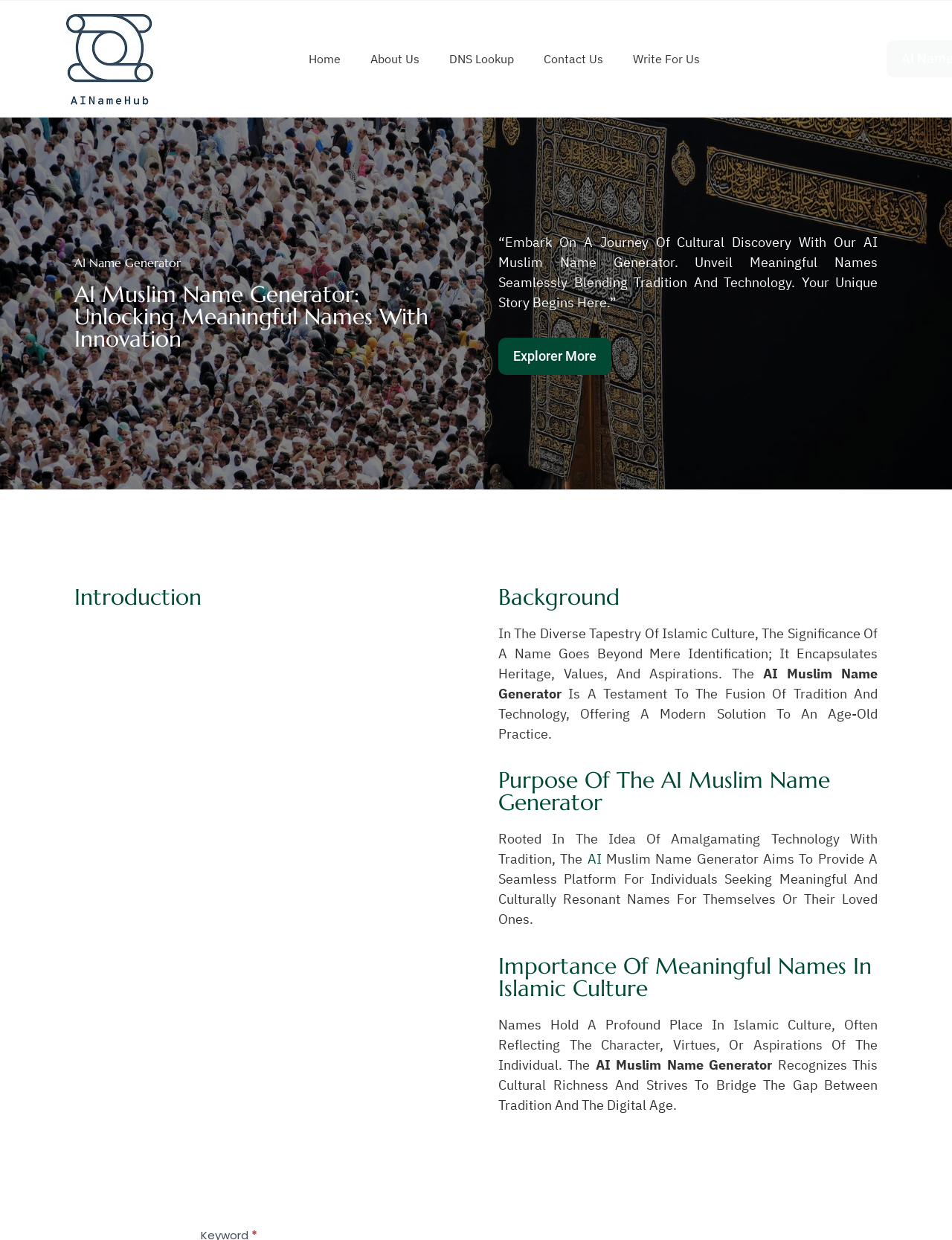Please determine and provide the text content of the webpage's heading.

AI Muslim Name Generator: Unlocking Meaningful Names With Innovation